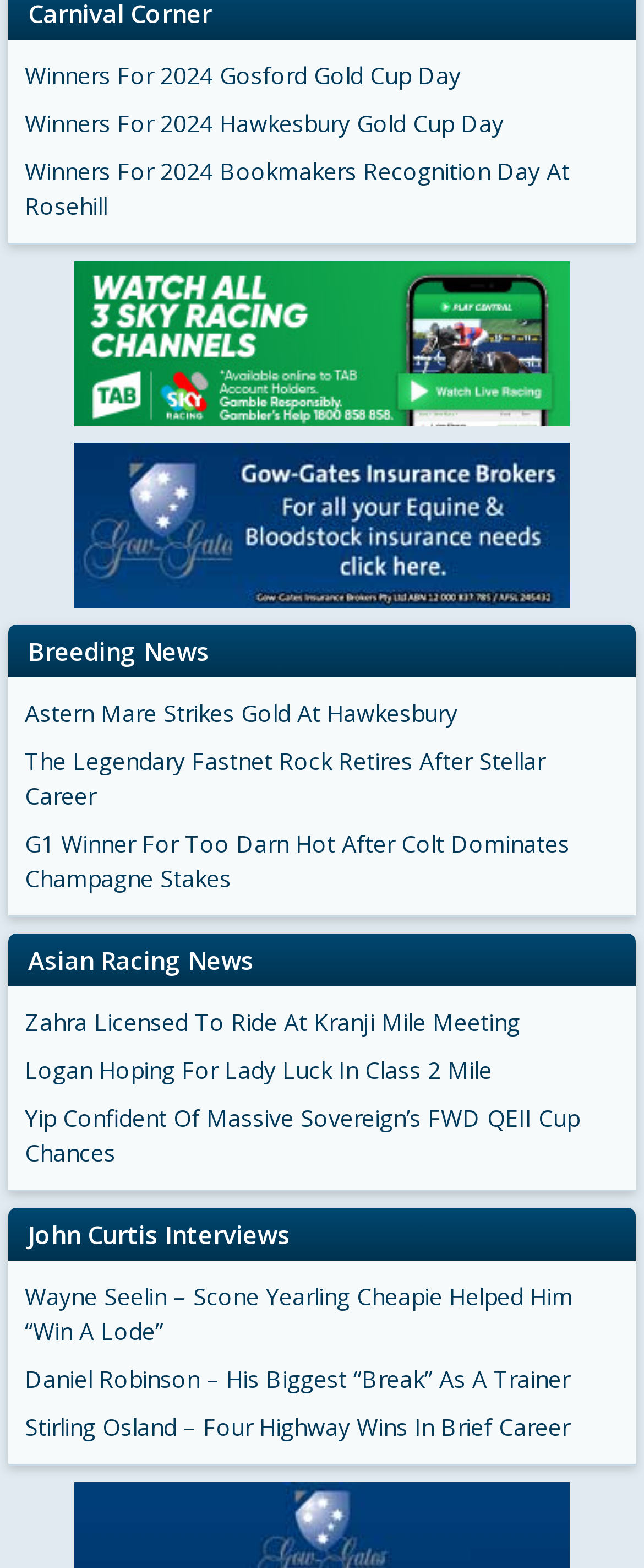How many links are there on the webpage?
Respond to the question with a single word or phrase according to the image.

15